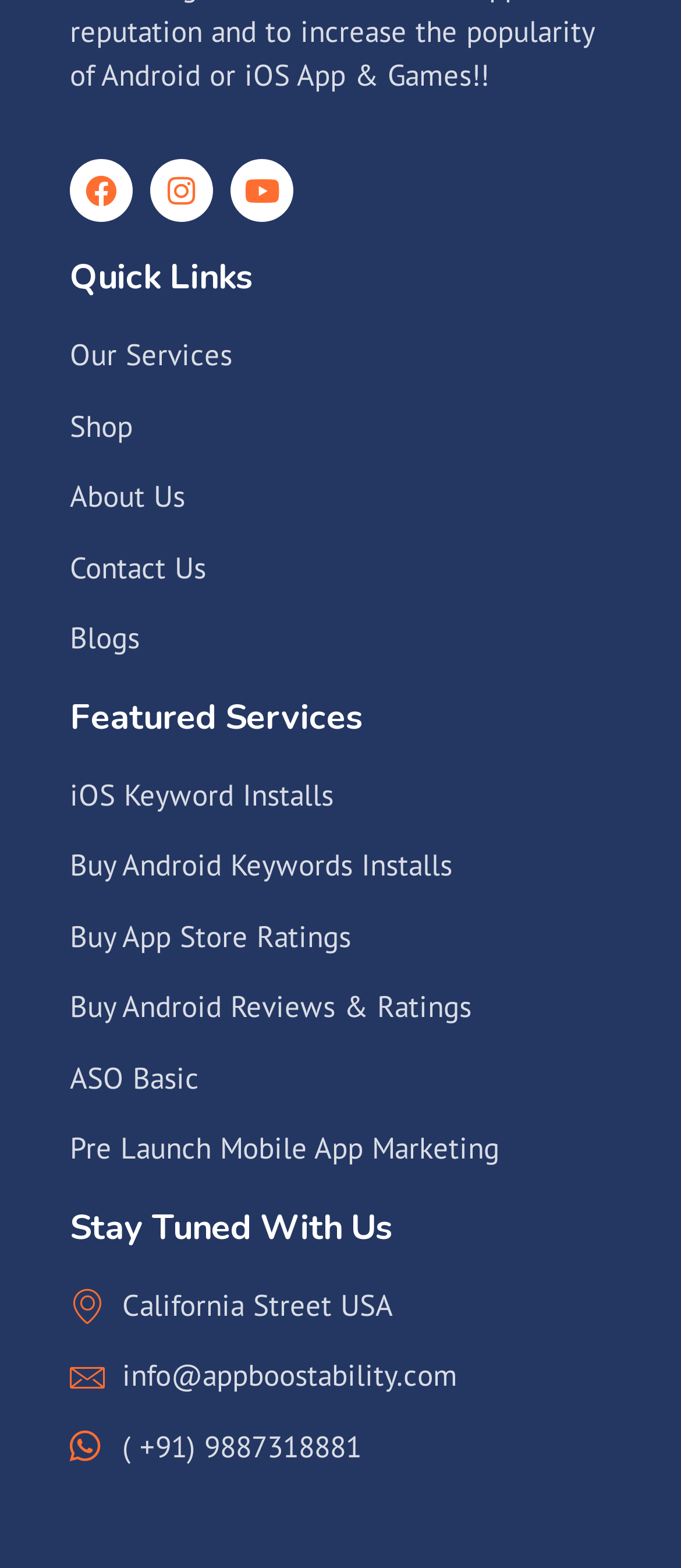Given the element description iOS Keyword Installs, predict the bounding box coordinates for the UI element in the webpage screenshot. The format should be (top-left x, top-left y, bottom-right x, bottom-right y), and the values should be between 0 and 1.

[0.103, 0.493, 0.897, 0.522]